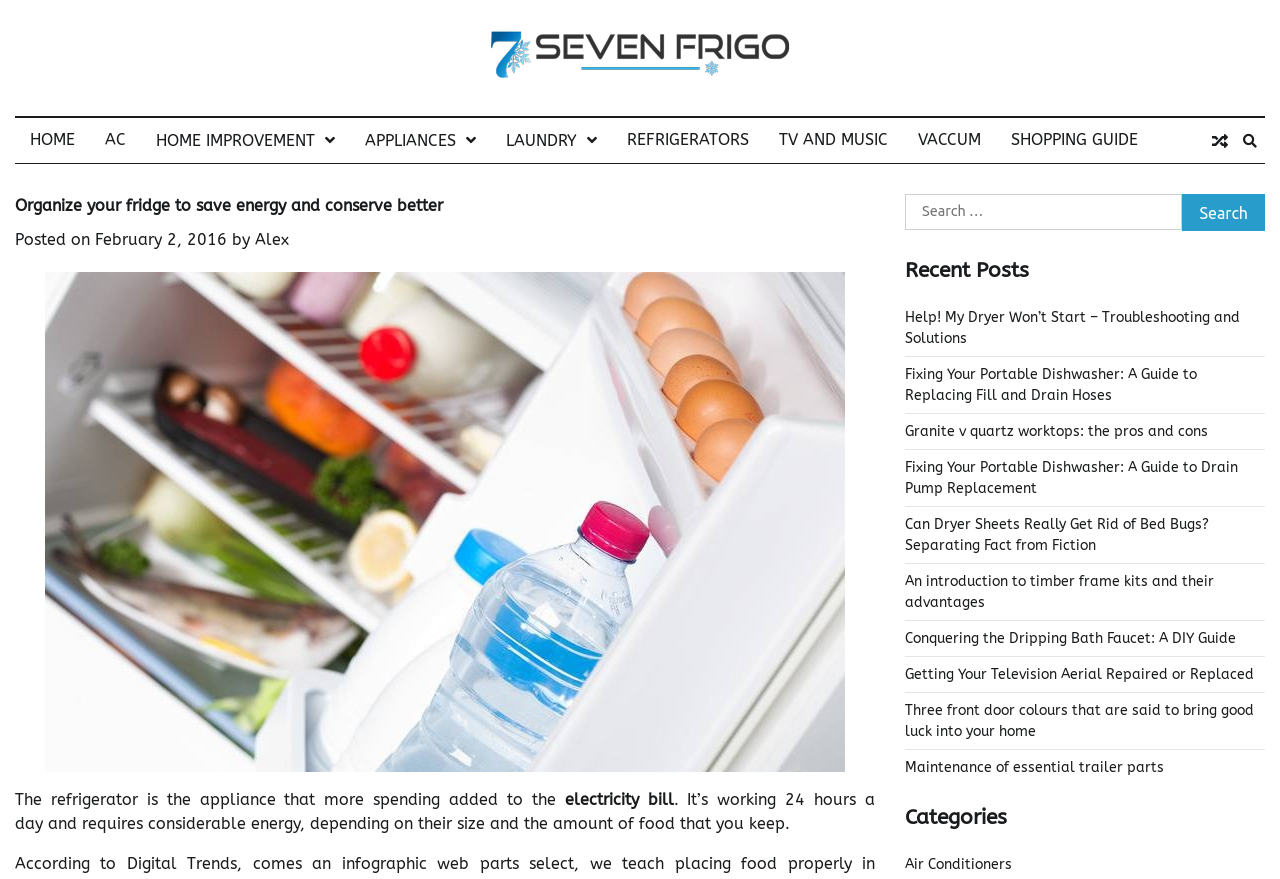How often does a refrigerator work?
Please provide a comprehensive answer to the question based on the webpage screenshot.

According to the text, a refrigerator works 24 hours a day and requires considerable energy, depending on its size and the amount of food stored.